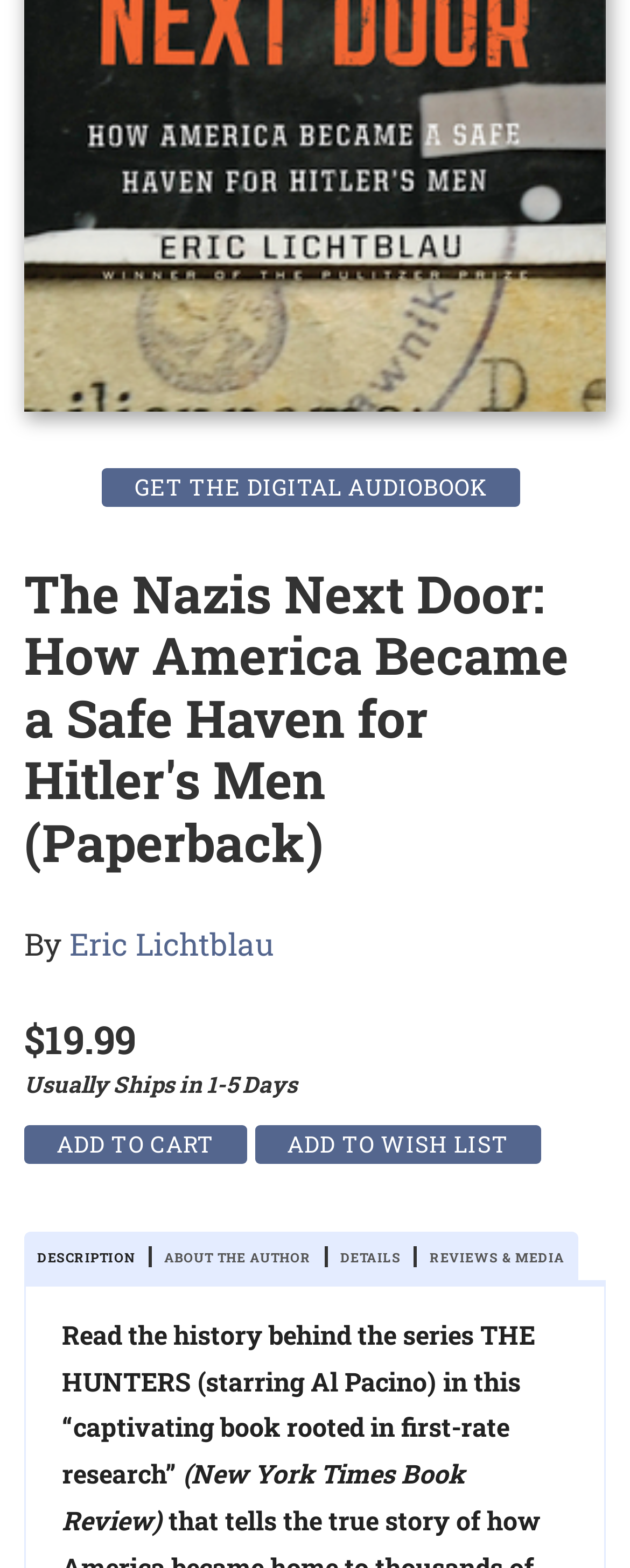Please find the bounding box for the UI component described as follows: "Details".

[0.519, 0.795, 0.662, 0.808]